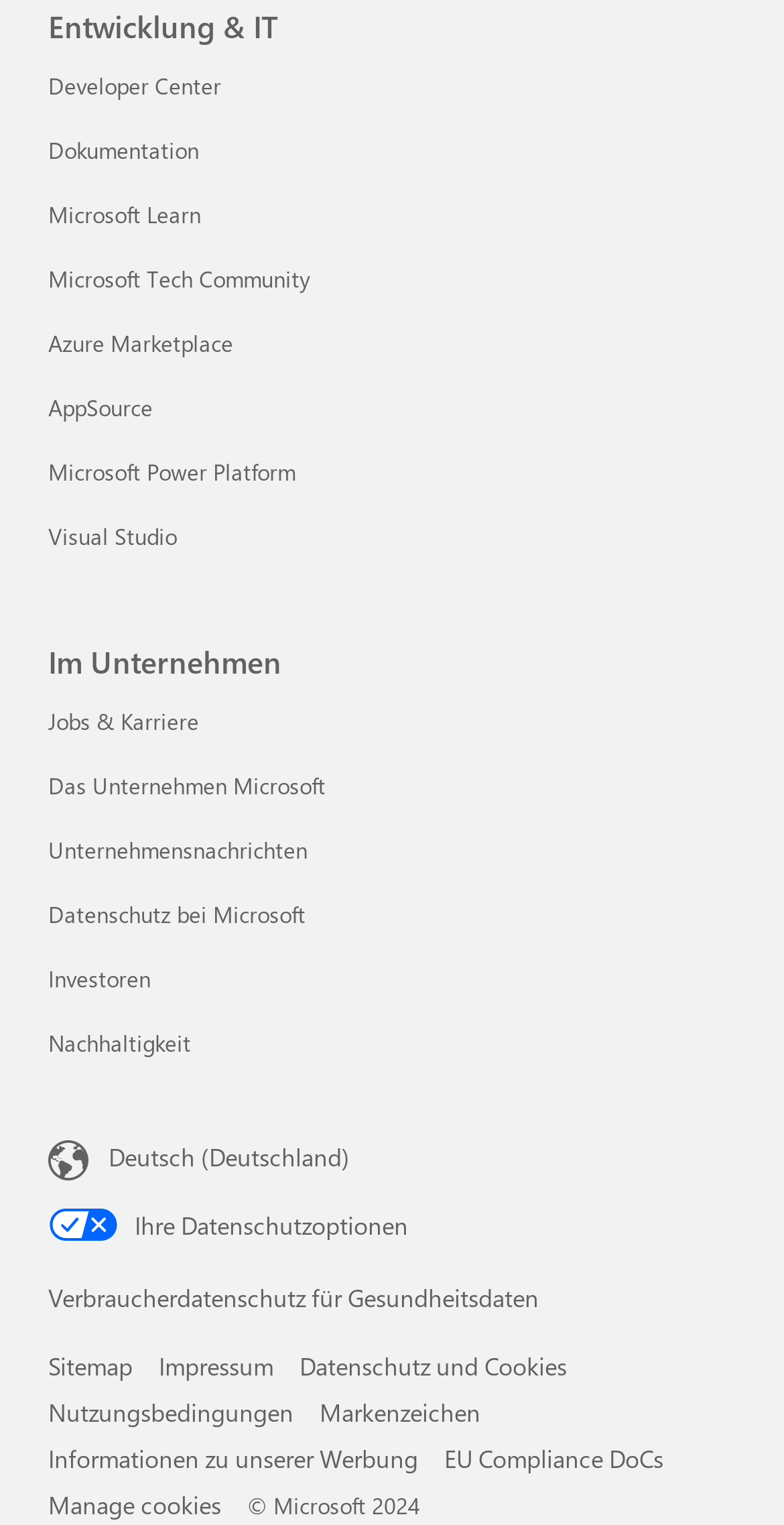Please determine the bounding box coordinates for the element with the description: "Deutsch (Deutschland)".

[0.062, 0.745, 0.938, 0.777]